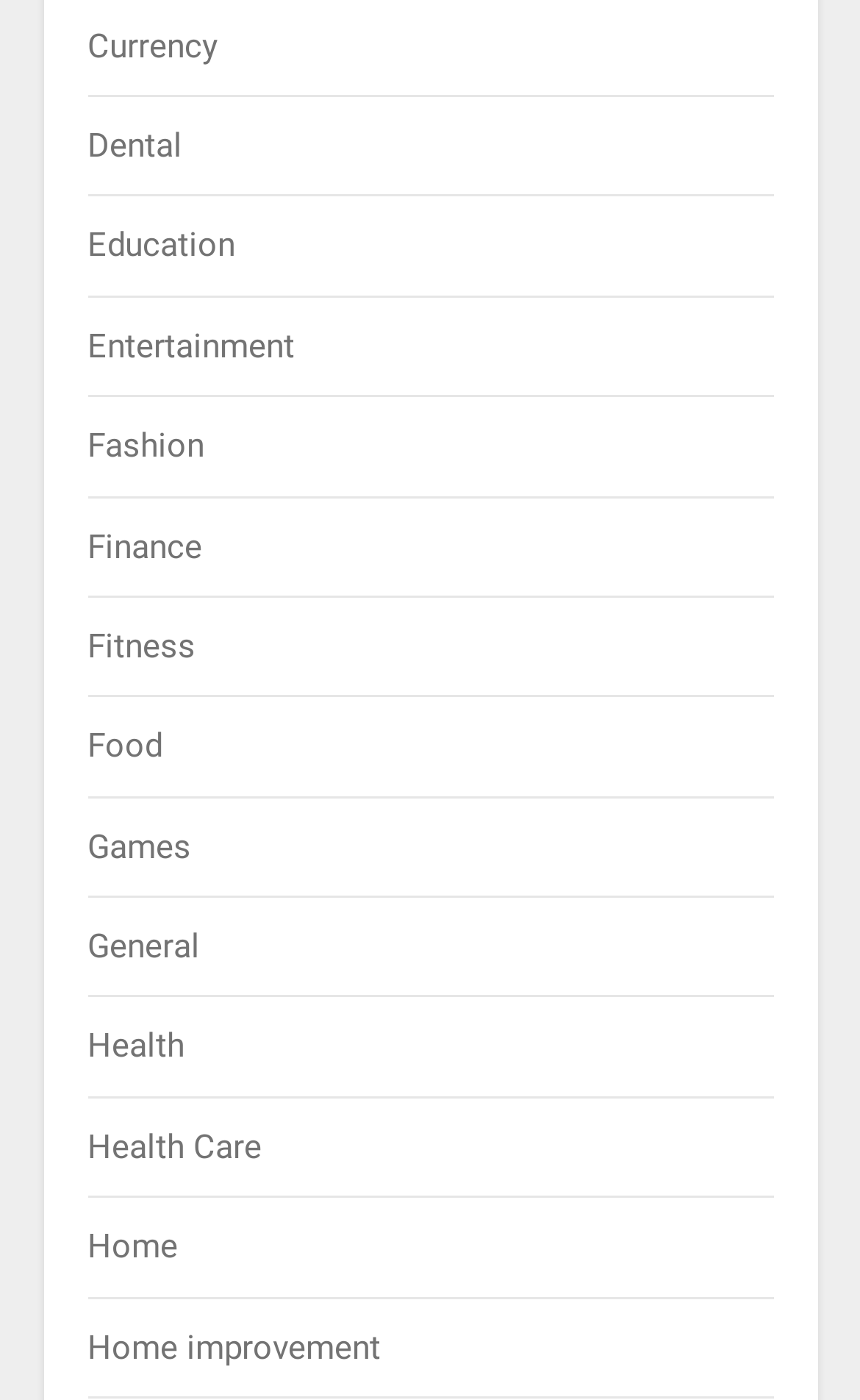What is the last category on the webpage?
Provide a one-word or short-phrase answer based on the image.

Home improvement